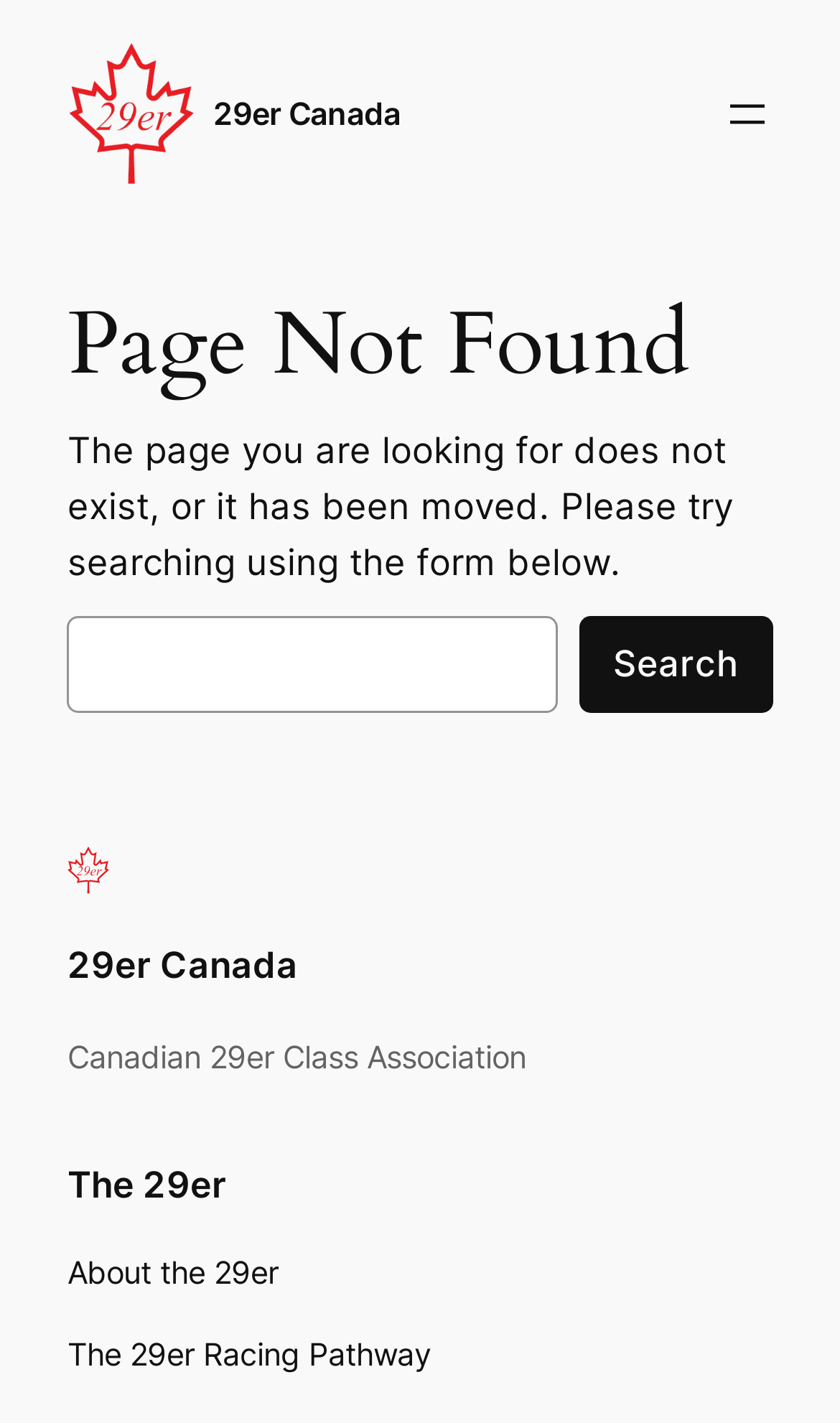Pinpoint the bounding box coordinates for the area that should be clicked to perform the following instruction: "Open the primary menu".

[0.858, 0.062, 0.92, 0.098]